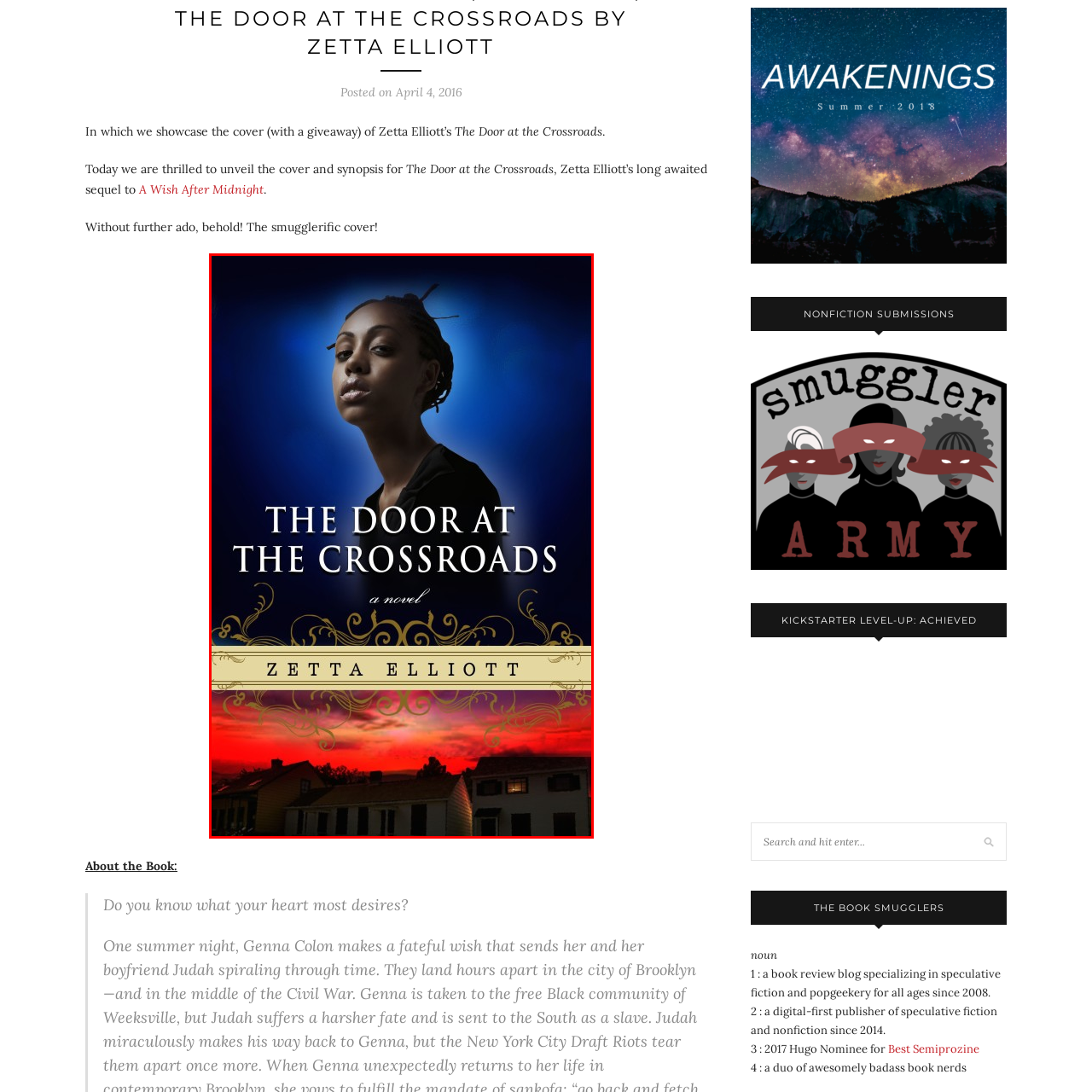Provide an elaborate description of the visual elements present in the image enclosed by the red boundary.

The image showcases the book cover for "The Door at the Crossroads," a novel by Zetta Elliott. The design features a striking portrait of a young woman with an intense gaze, positioned against a captivating blue background that fades into a dramatic red-orange silhouette of a landscape at dusk. The title, prominently displayed in bold white letters at the top, stands out against the dark hues, creating a sense of intrigue. Just below, in elegant golden script, the words "a novel" emphasize the literary nature of the work. The author’s name, Zetta Elliott, is highlighted at the bottom, inviting readers to explore this highly anticipated sequel. The overall composition combines elements of fantasy and realism, hinting at the rich narrative within its pages.